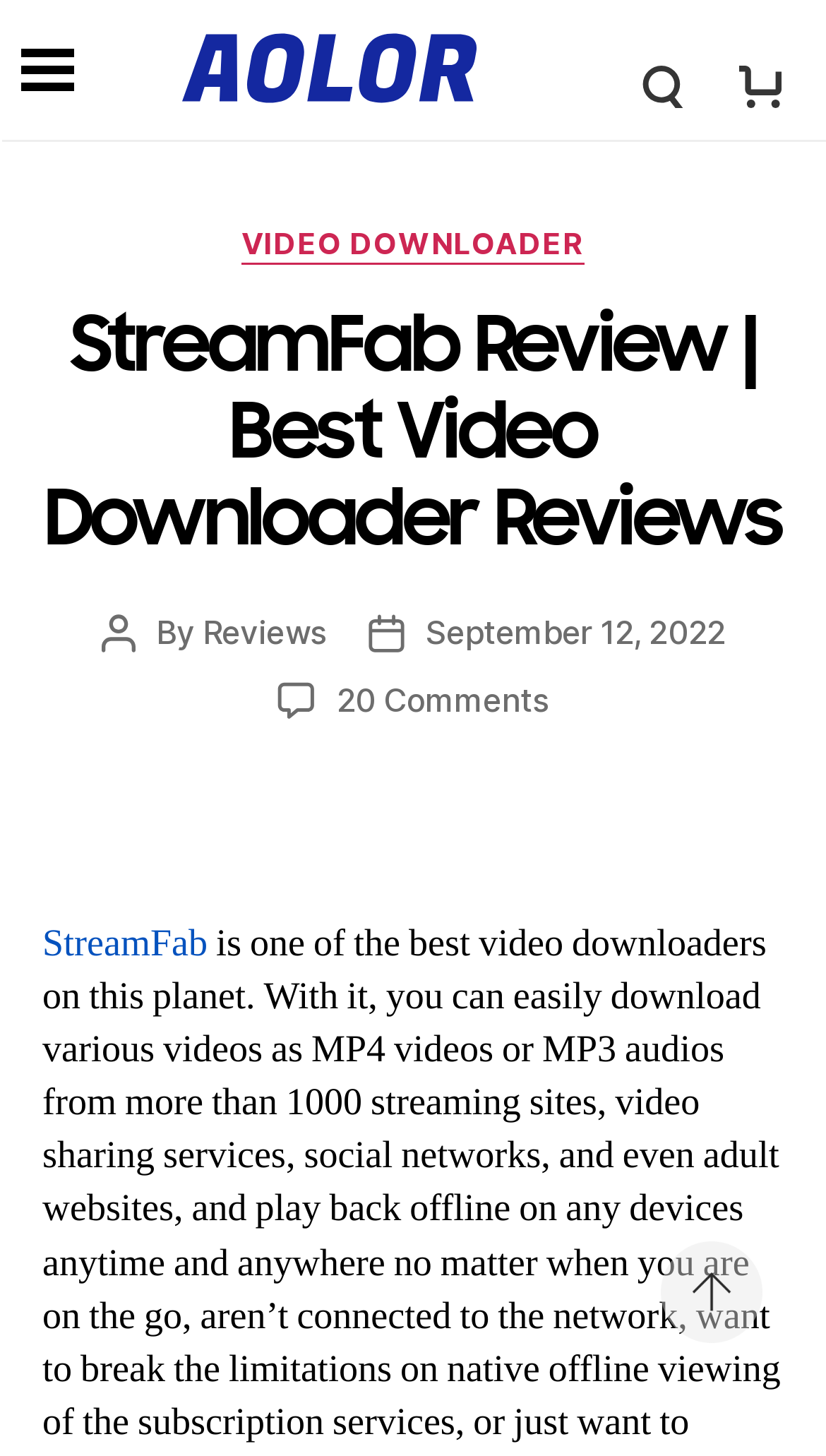Offer a detailed account of what is visible on the webpage.

The webpage is a review page for StreamFab, a video downloader software. At the top left corner, there is a navigation menu link. Next to it, there is a logo of Aolor, which is an image. On the top right corner, there is a search bar with a magnifying glass icon, and a cart link with a cart icon.

Below the top section, there is a header section that spans the entire width of the page. It contains several elements, including a categories link, a "VIDEO DOWNLOADER" link, a heading that reads "StreamFab Review | Best Video Downloader Reviews", and some metadata about the post, including the author, date, and number of comments.

The main content of the page is not explicitly described in the accessibility tree, but based on the meta description, it likely includes reviews, key features, pros, and cons of StreamFab. There is also a link to the software's name, "StreamFab", located near the top of the page.

At the bottom of the page, there is a link, but its purpose is not clear from the accessibility tree.